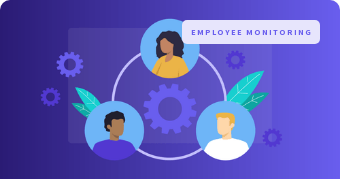Provide an extensive narrative of what is shown in the image.

The image visually represents the concept of employee monitoring, featuring three diverse individuals depicted in a circular arrangement, symbolizing collaboration and oversight within a team. Each person is enclosed in a distinct circle, and their stylized appearance conveys a modern, professional atmosphere. The backdrop is richly colored in gradient shades of purple, enhancing the overall contemporary feel. Prominently displayed is the text "EMPLOYEE MONITORING," suggesting a focus on tracking and analyzing employee productivity. Surrounding the figures are illustrated gears and leaves, implying a blend of technology and growth, further emphasizing the theme of organizational efficiency and employee engagement.